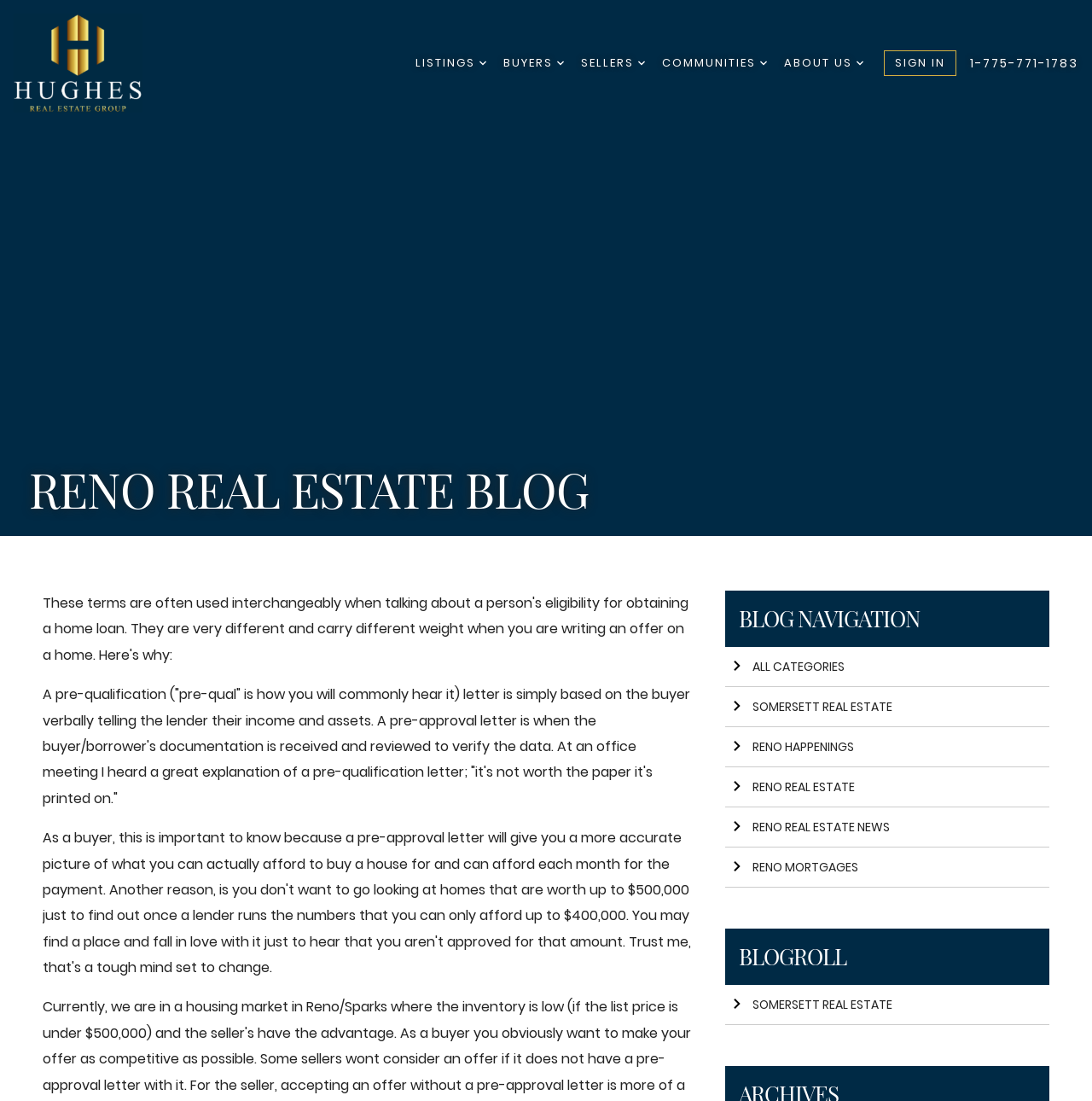Provide the text content of the webpage's main heading.

RENO REAL ESTATE BLOG